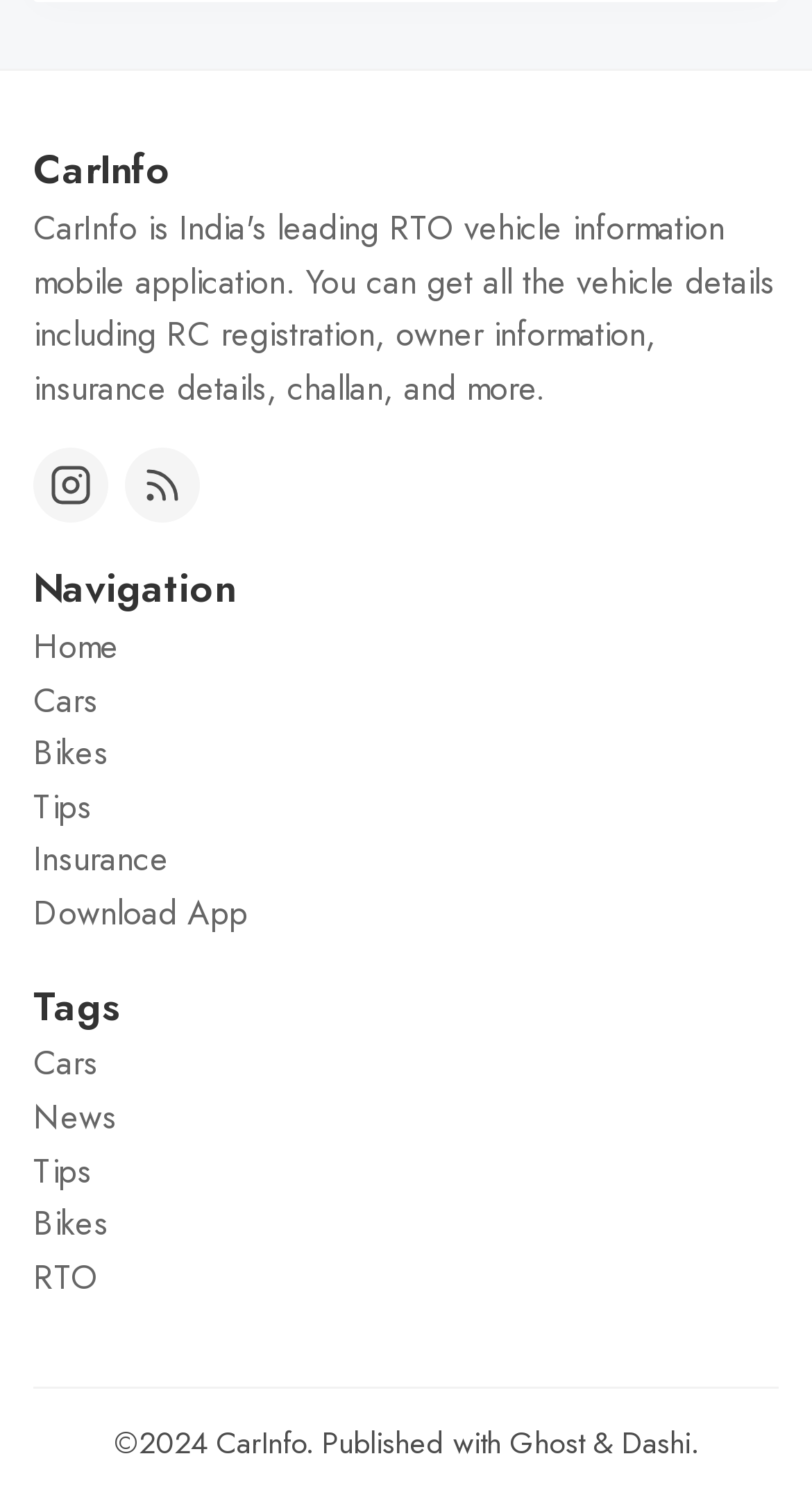Using the webpage screenshot and the element description aria-label="RSS" title="RSS", determine the bounding box coordinates. Specify the coordinates in the format (top-left x, top-left y, bottom-right x, bottom-right y) with values ranging from 0 to 1.

[0.154, 0.3, 0.246, 0.35]